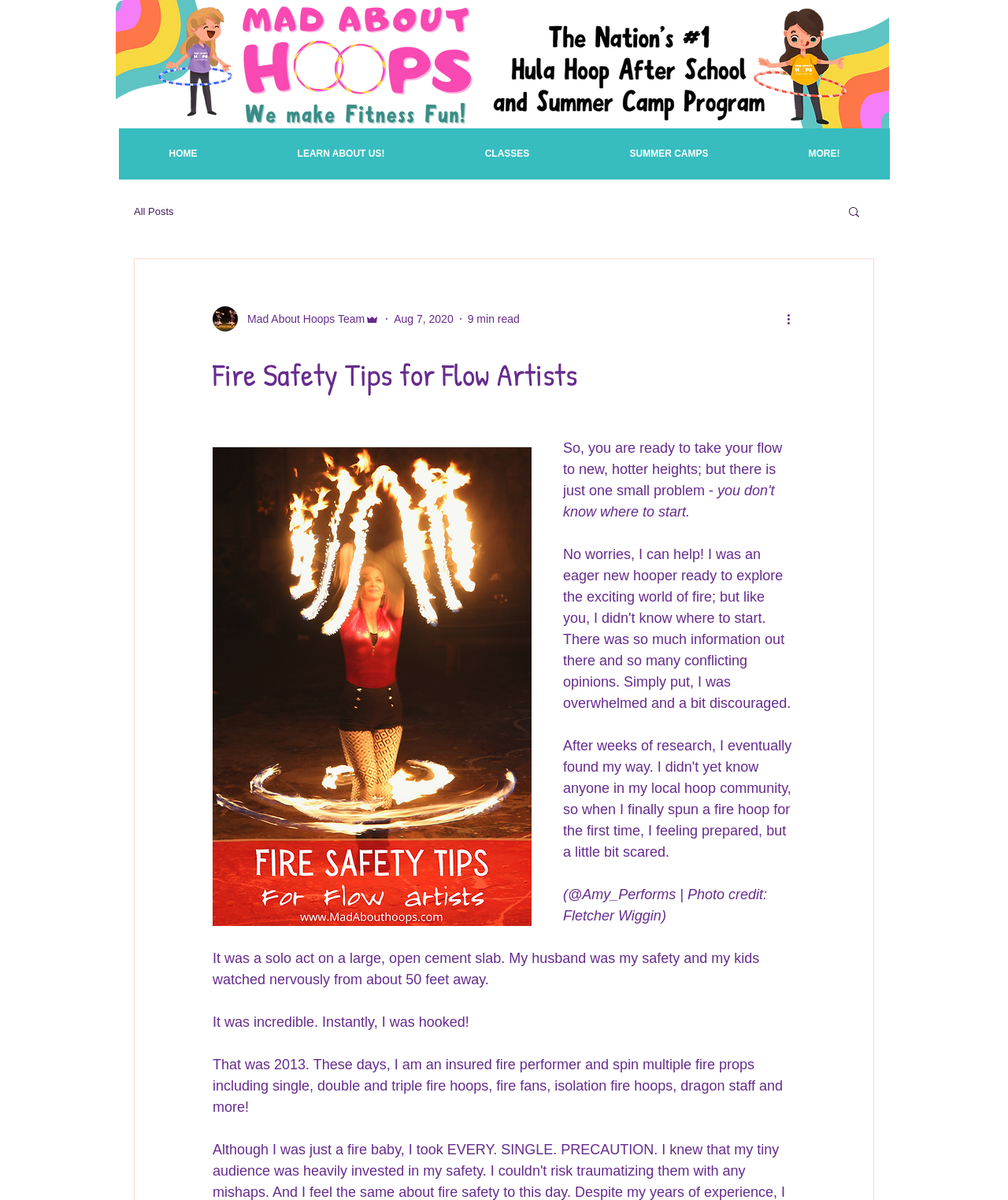Determine the bounding box coordinates for the HTML element mentioned in the following description: "Mad About Hoops Team". The coordinates should be a list of four floats ranging from 0 to 1, represented as [left, top, right, bottom].

[0.211, 0.255, 0.377, 0.276]